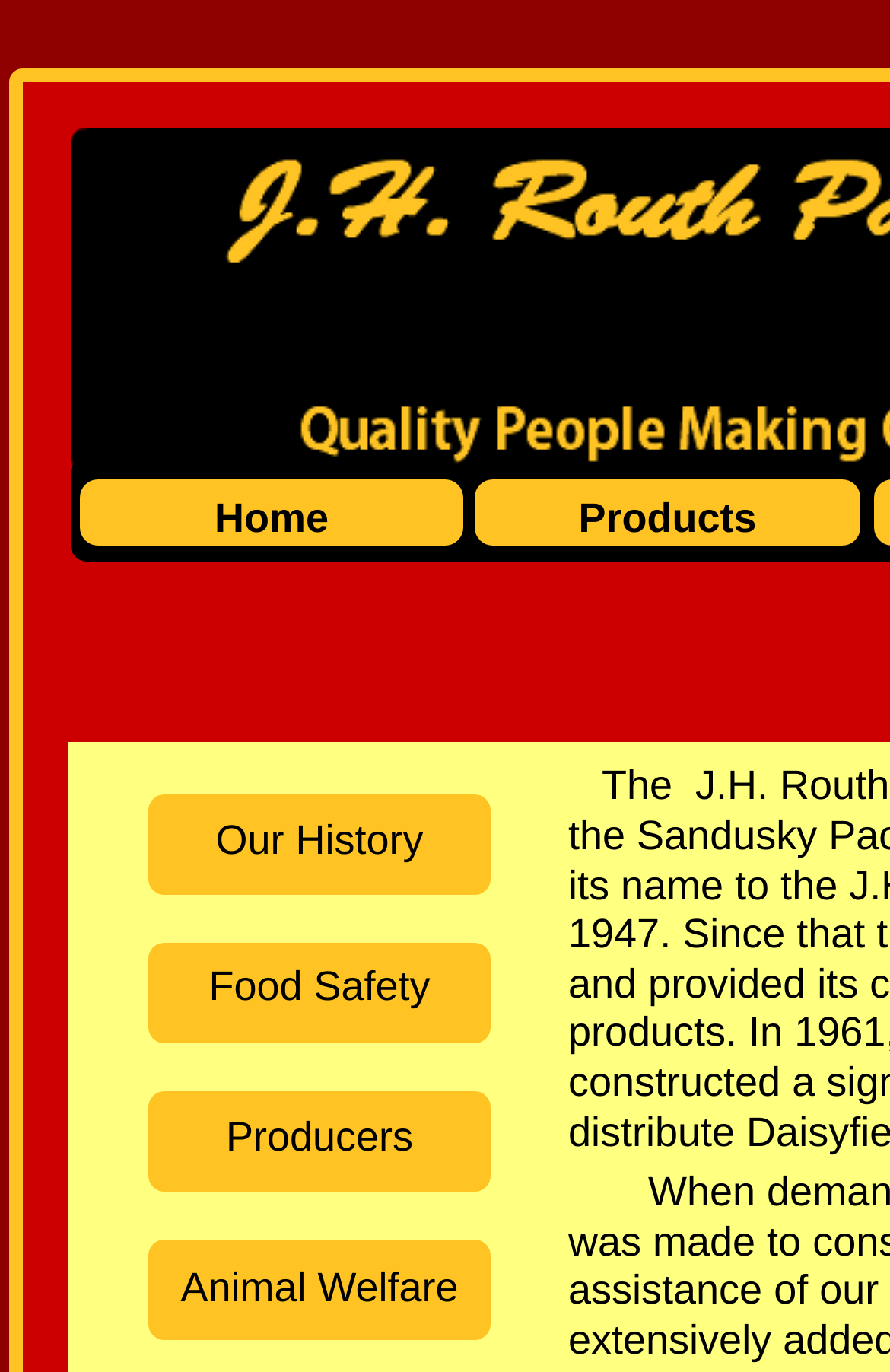Given the element description: "Animal Welfare", predict the bounding box coordinates of the UI element it refers to, using four float numbers between 0 and 1, i.e., [left, top, right, bottom].

[0.167, 0.904, 0.551, 0.977]